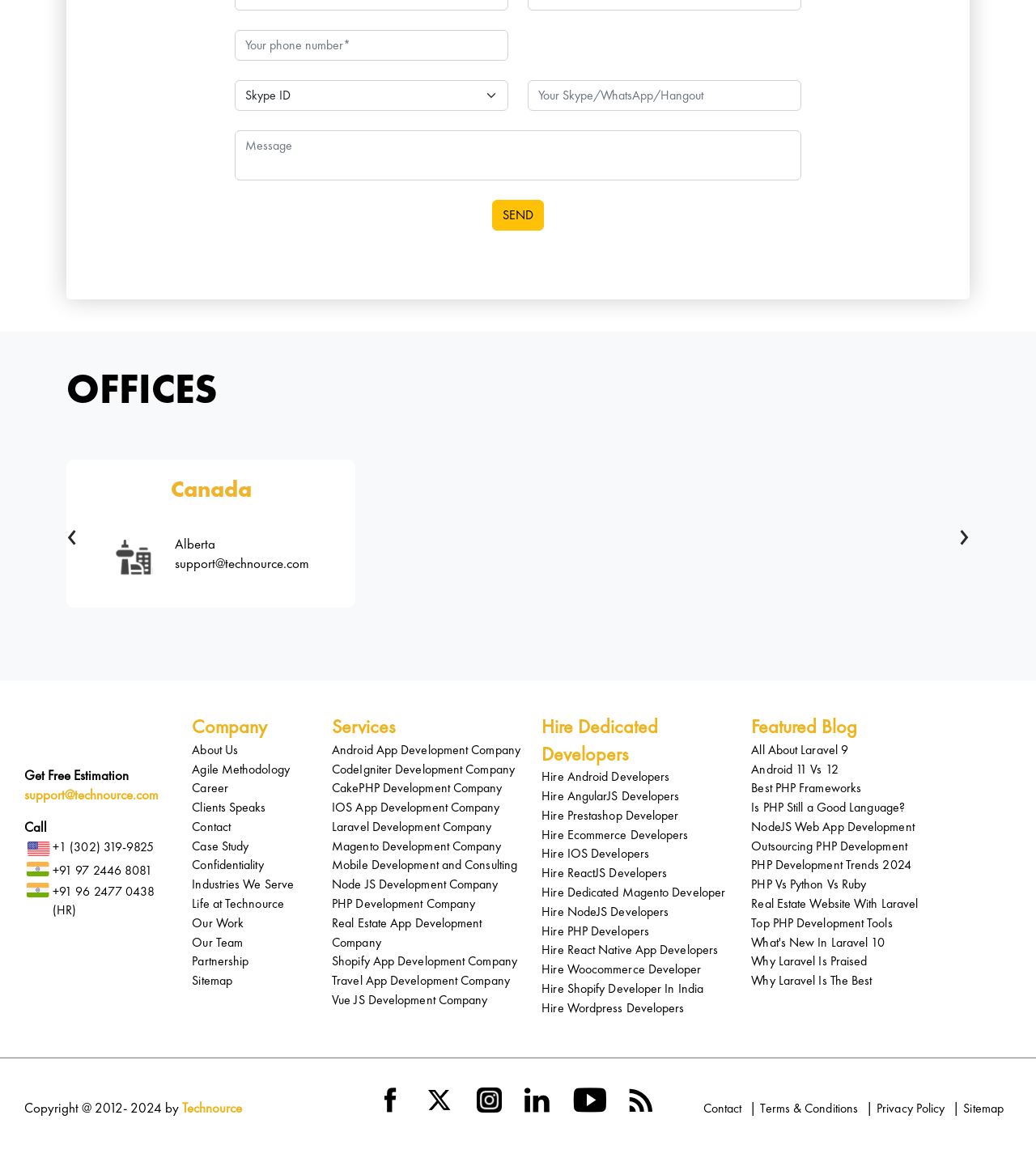Give a one-word or one-phrase response to the question: 
How many offices does the company have?

At least one